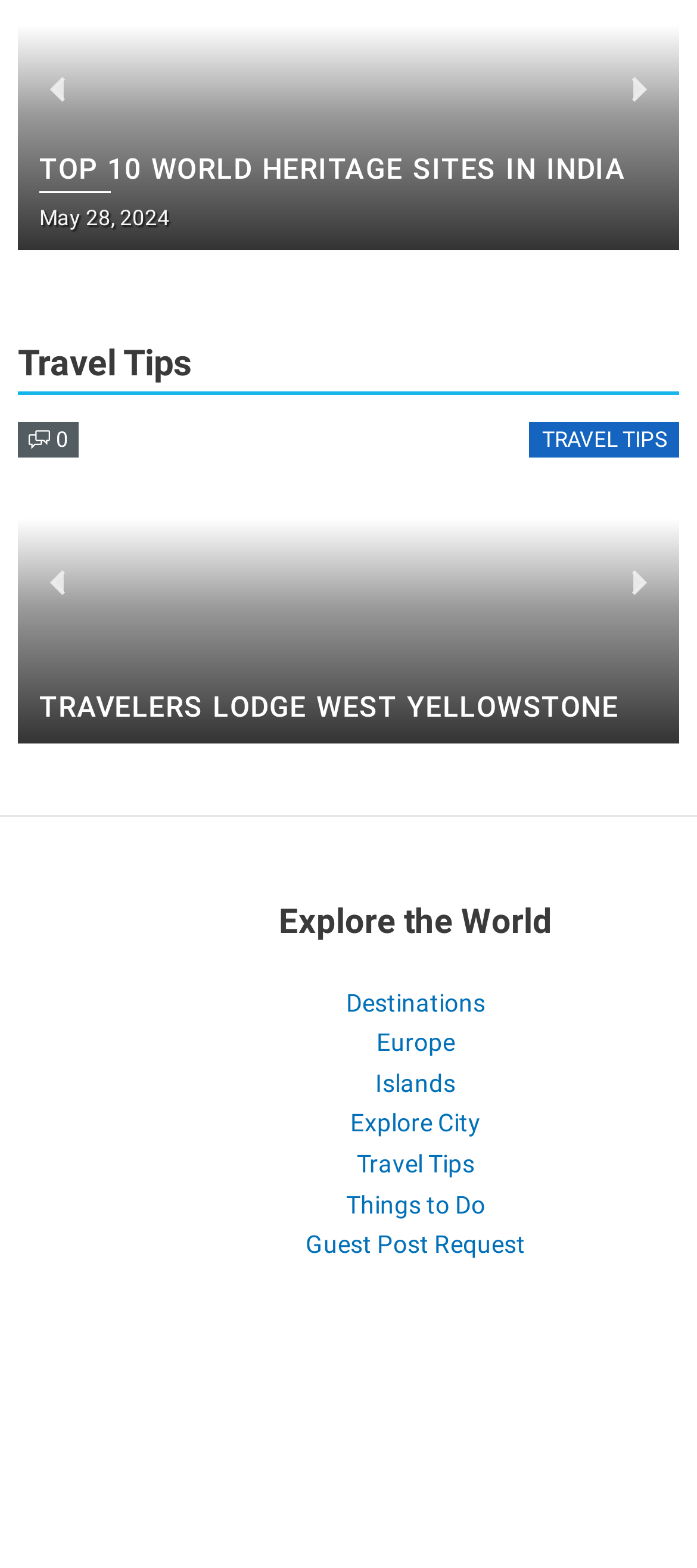Please reply to the following question with a single word or a short phrase:
How many navigation links are present in the footer?

6